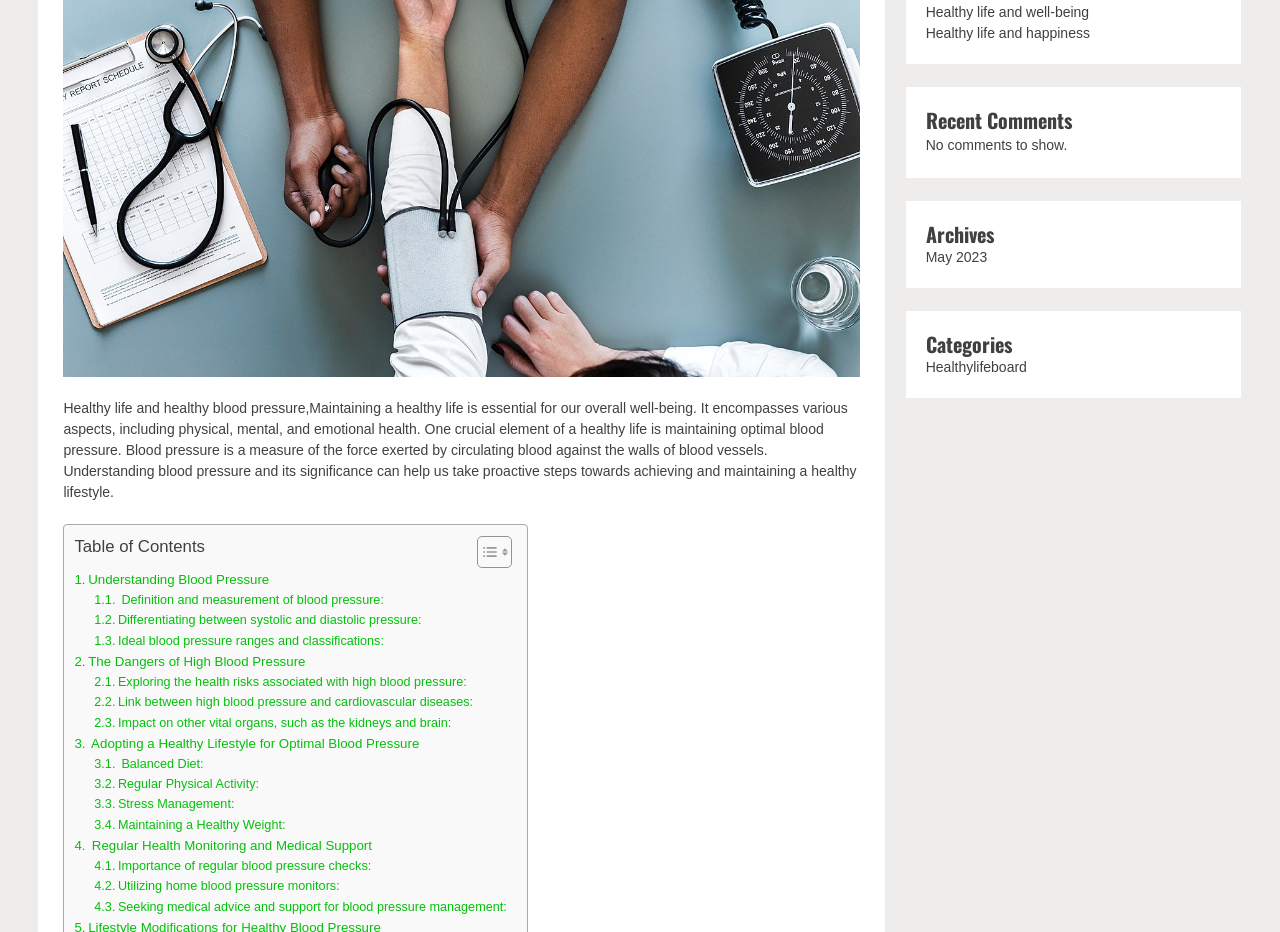Identify the bounding box coordinates for the UI element that matches this description: "Utilizing home blood pressure monitors:".

[0.074, 0.94, 0.265, 0.962]